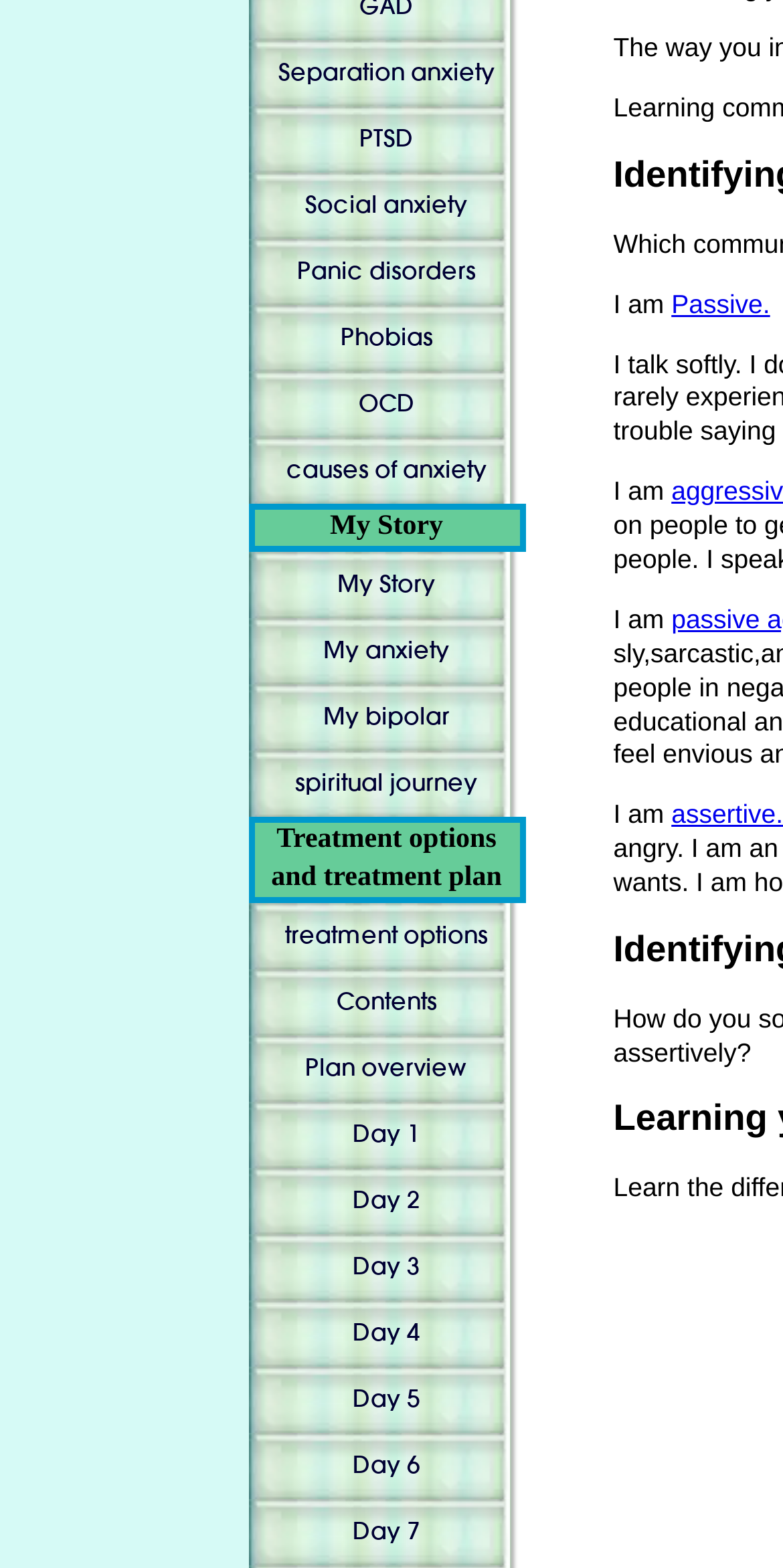Kindly respond to the following question with a single word or a brief phrase: 
How many links are related to anxiety?

7